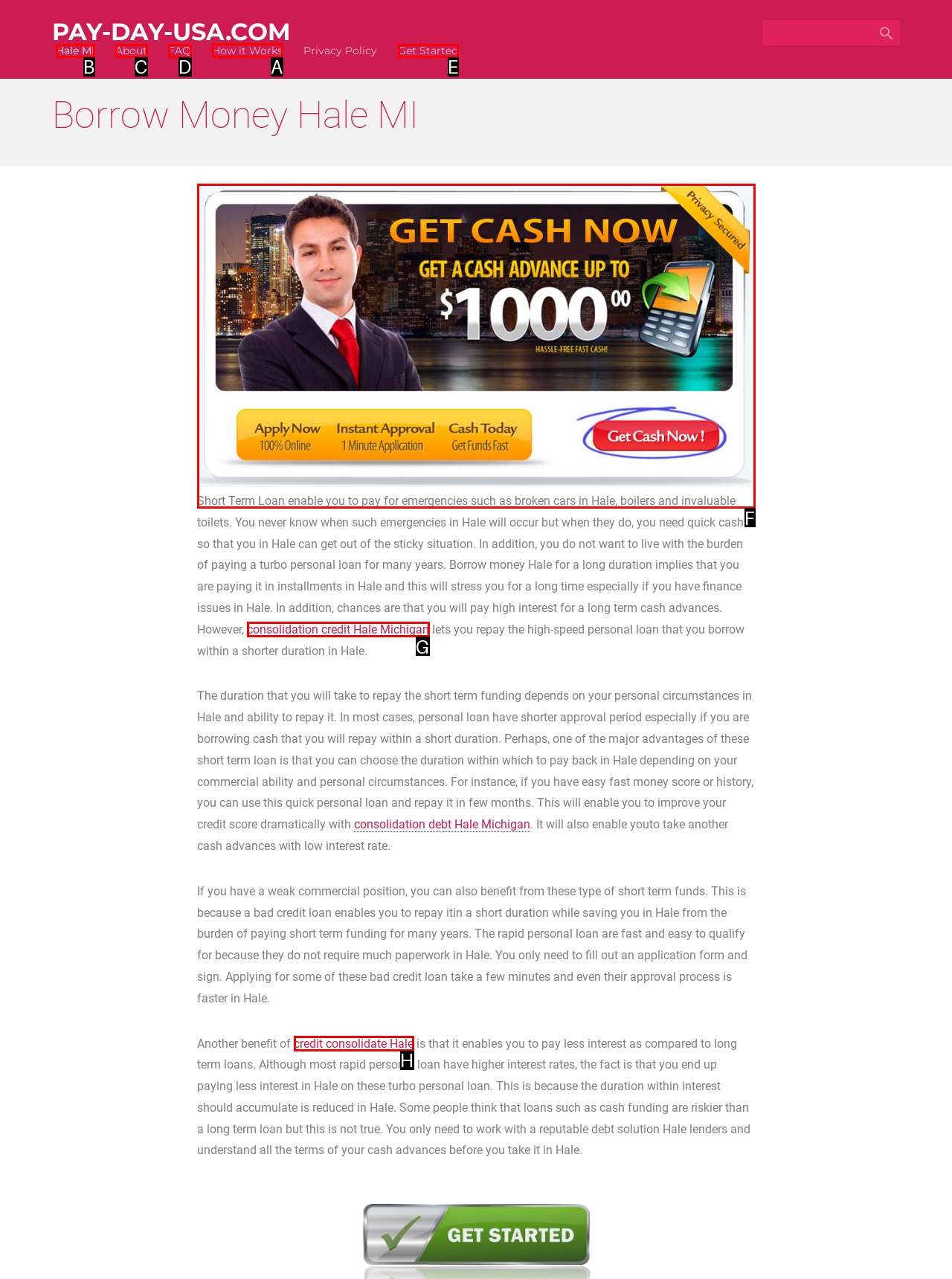Identify the HTML element to click to fulfill this task: Click on the 'How it Works' link
Answer with the letter from the given choices.

A